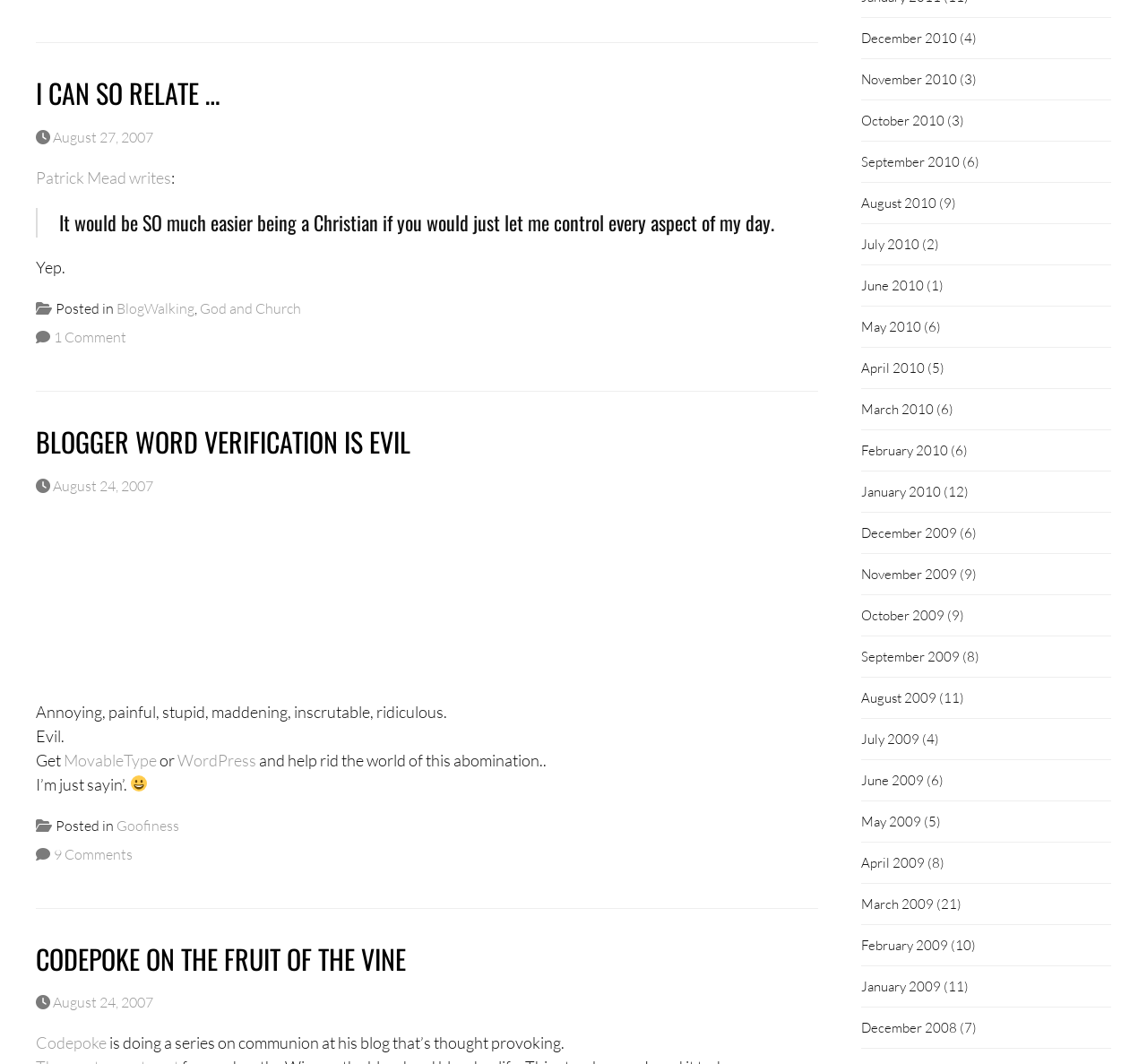Can you specify the bounding box coordinates of the area that needs to be clicked to fulfill the following instruction: "Go to 'August 2010' archive"?

[0.751, 0.183, 0.817, 0.198]